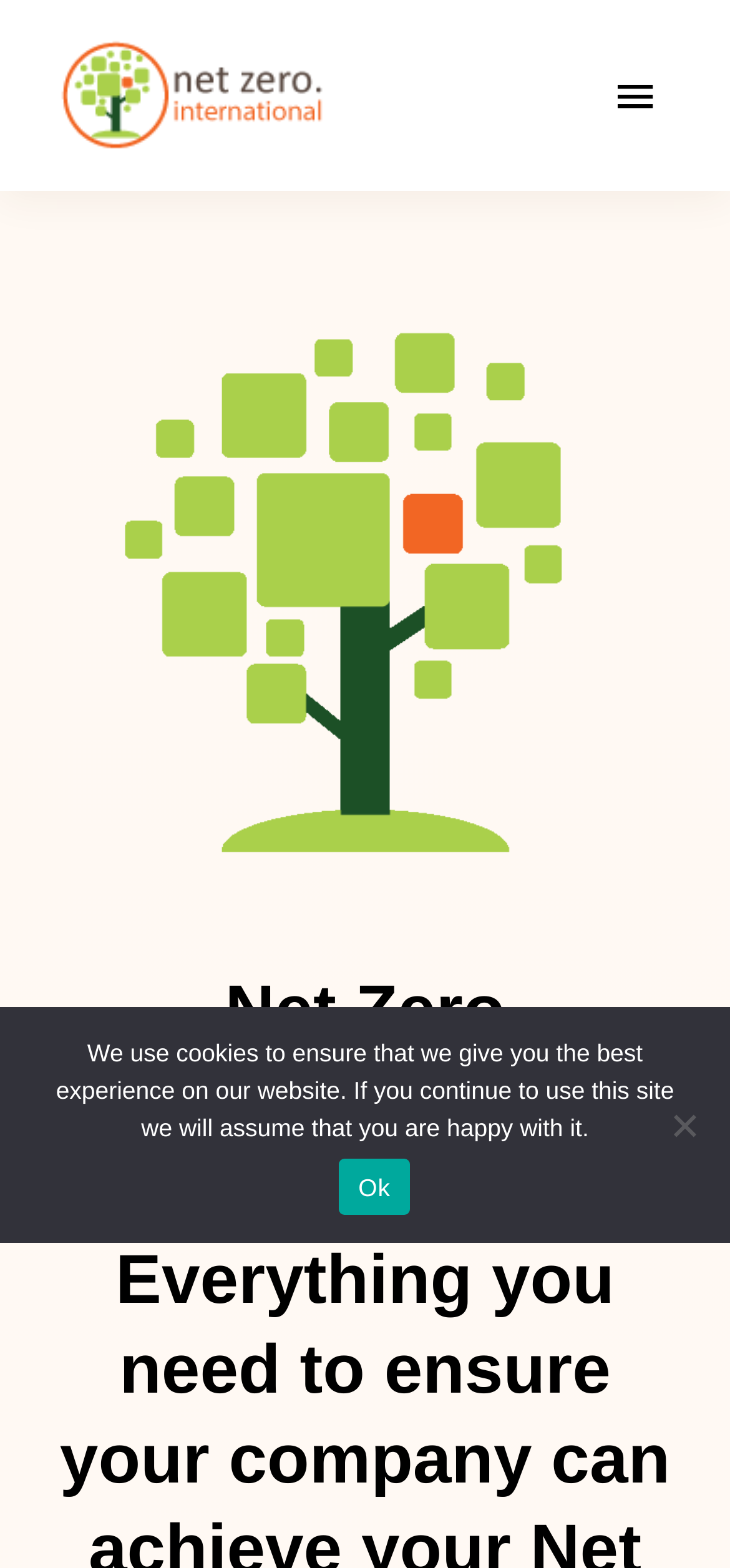Find the bounding box coordinates of the area that needs to be clicked in order to achieve the following instruction: "Click the Net Zero Pro link". The coordinates should be specified as four float numbers between 0 and 1, i.e., [left, top, right, bottom].

[0.0, 0.313, 0.785, 0.379]